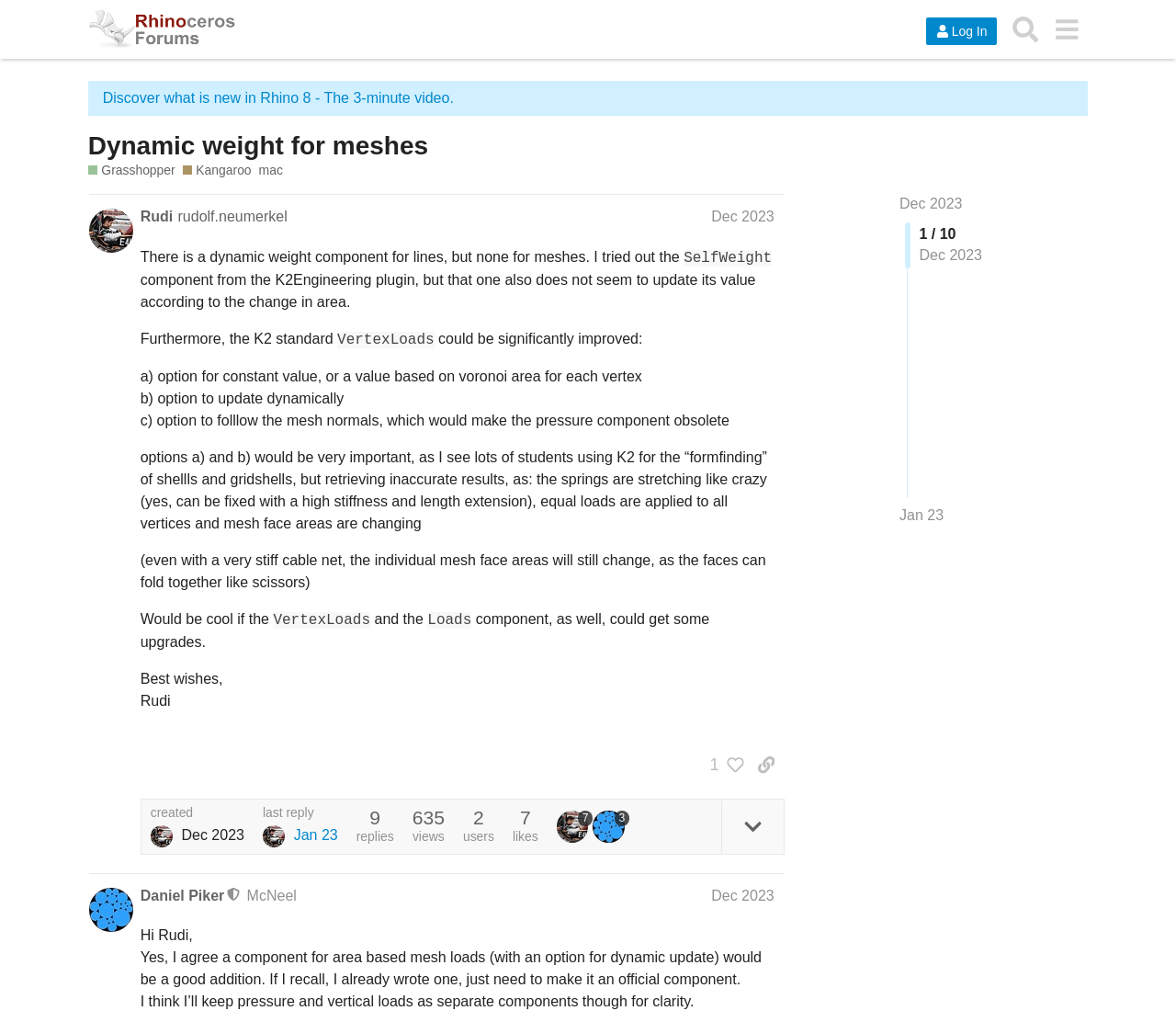Determine the bounding box coordinates of the clickable area required to perform the following instruction: "Search for topics". The coordinates should be represented as four float numbers between 0 and 1: [left, top, right, bottom].

[0.854, 0.008, 0.89, 0.049]